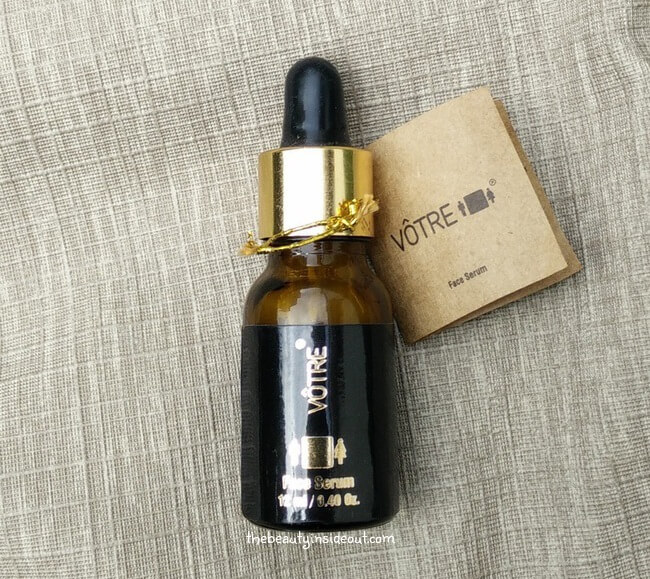Elaborate on the elements present in the image.

The image features a bottle of VÔTRE Face Serum, elegantly designed in a dark amber glass with a glossy black label adorned with gold lettering. The dropper cap, also gilded, complements the luxurious aesthetic of the product. Beside the bottle, a small rectangular tag labeled "Face Serum" rests against a textured background, underscoring the product's sophistication. This visual representation is part of a review on a skincare blog, highlighting the allure of luxury beauty products often found in subscription boxes, as discussed in the accompanying article. The image captures the essence of skincare indulgence, inviting readers to explore the product further.